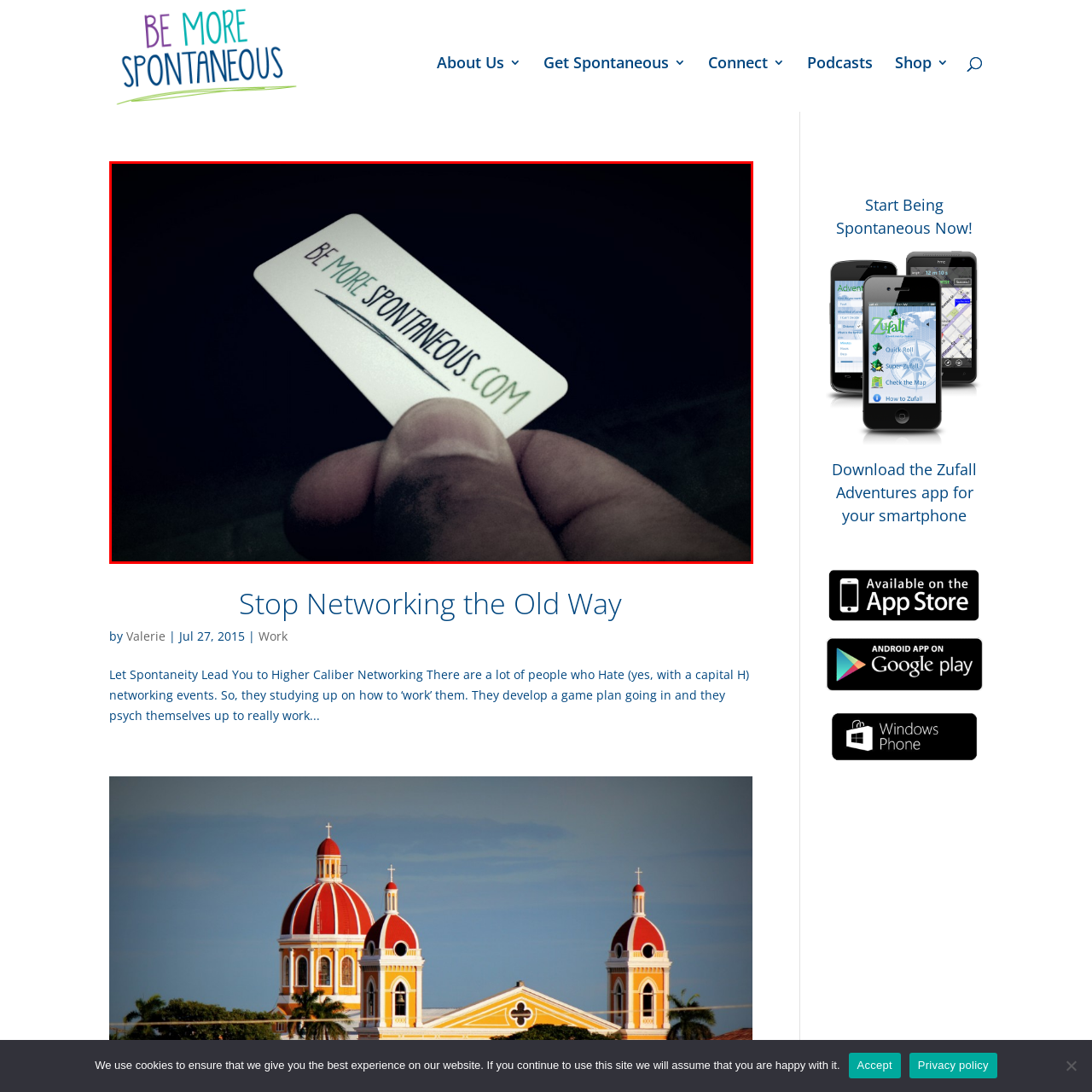Direct your attention to the section outlined in red and answer the following question with a single word or brief phrase: 
What is the color of the background?

Dark